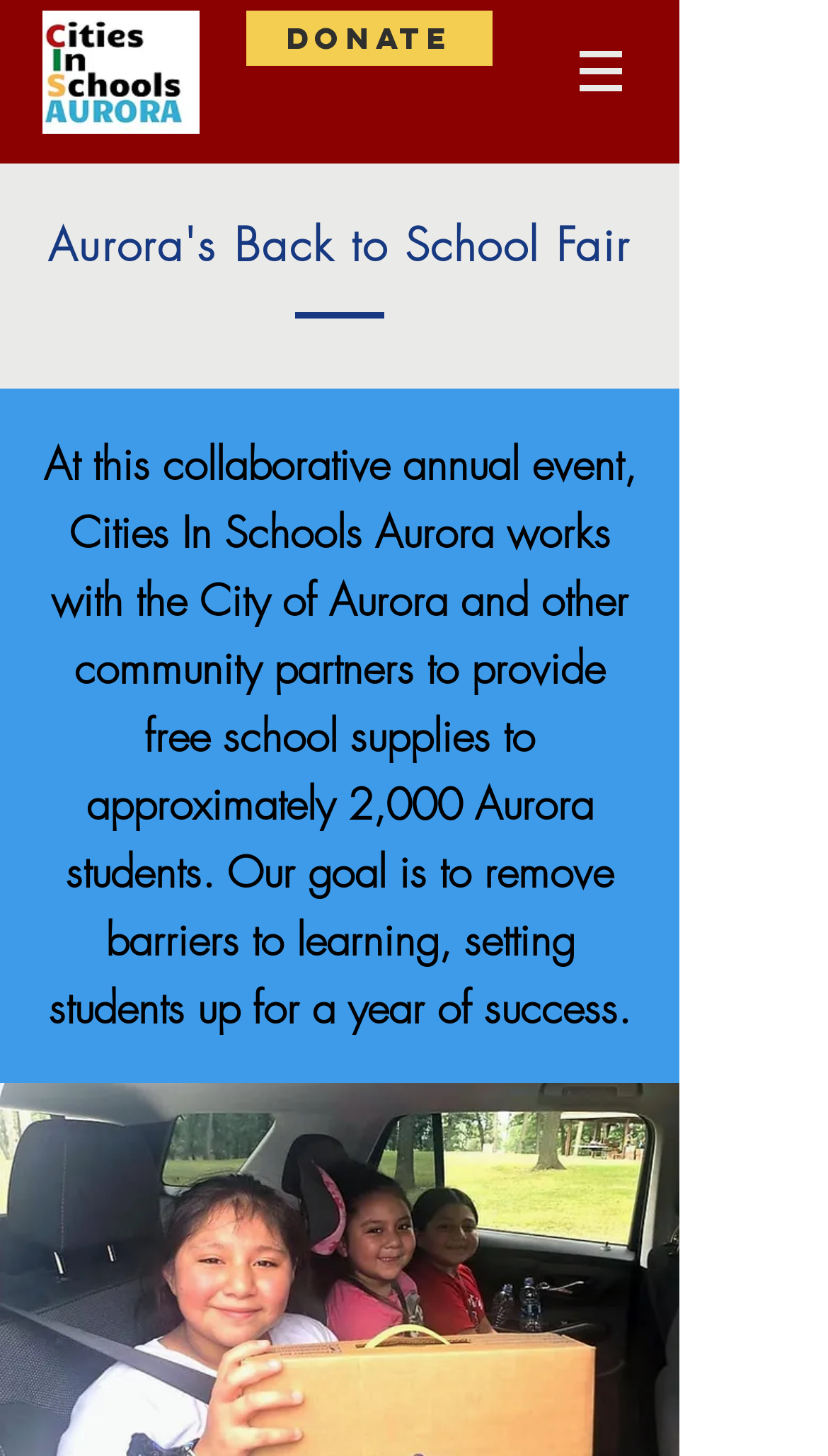What is the approximate width of the logo image? From the image, respond with a single word or brief phrase.

0.19